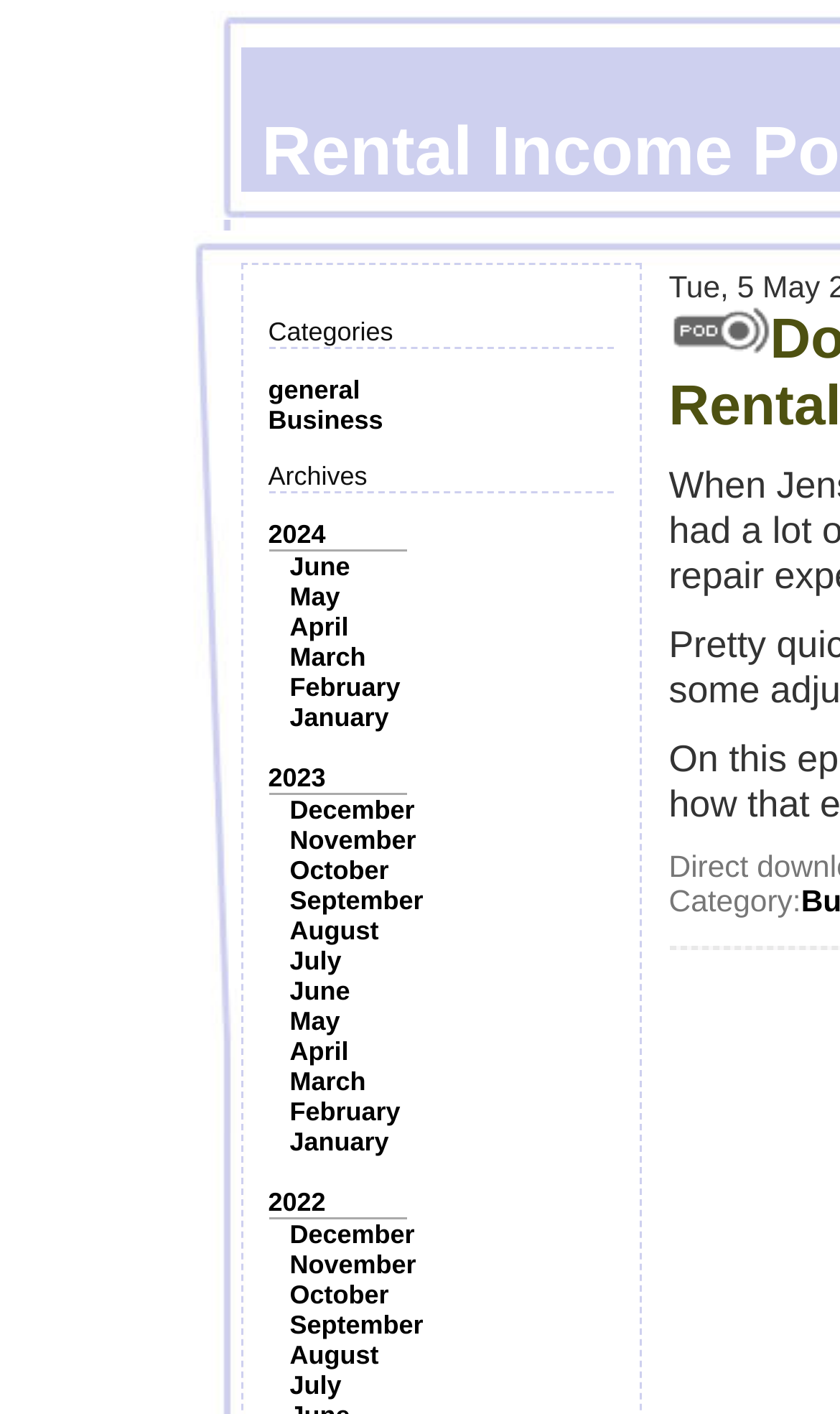Please identify the bounding box coordinates of the element I need to click to follow this instruction: "Explore the image".

[0.796, 0.216, 0.917, 0.25]